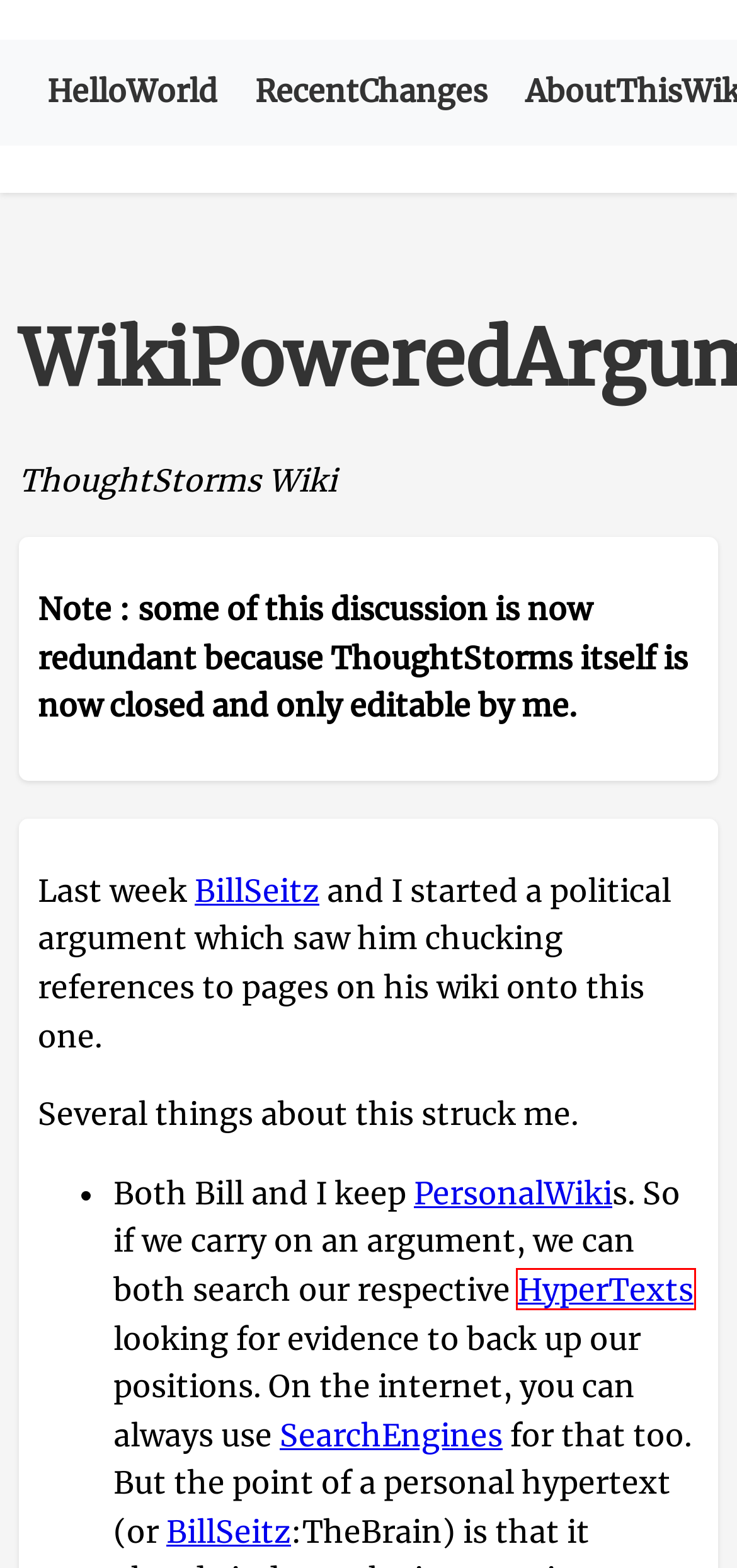You are presented with a screenshot of a webpage with a red bounding box. Select the webpage description that most closely matches the new webpage after clicking the element inside the red bounding box. The options are:
A. ThoughtStorms Wiki :: PhilosophicalMarkup
B. ThoughtStorms Wiki :: SearchEngines
C. ThoughtStorms Wiki :: HyperTexts
D. ThoughtStorms Wiki :: ThoughtStormsTooObscure
E. ThoughtStorms Wiki :: BillSeitz
F. ThoughtStorms Wiki :: PersonalKnowledgeManagement
G. ThoughtStorms Wiki :: PersonalWiki
H. ThoughtStorms Wiki :: DebateWiki

C